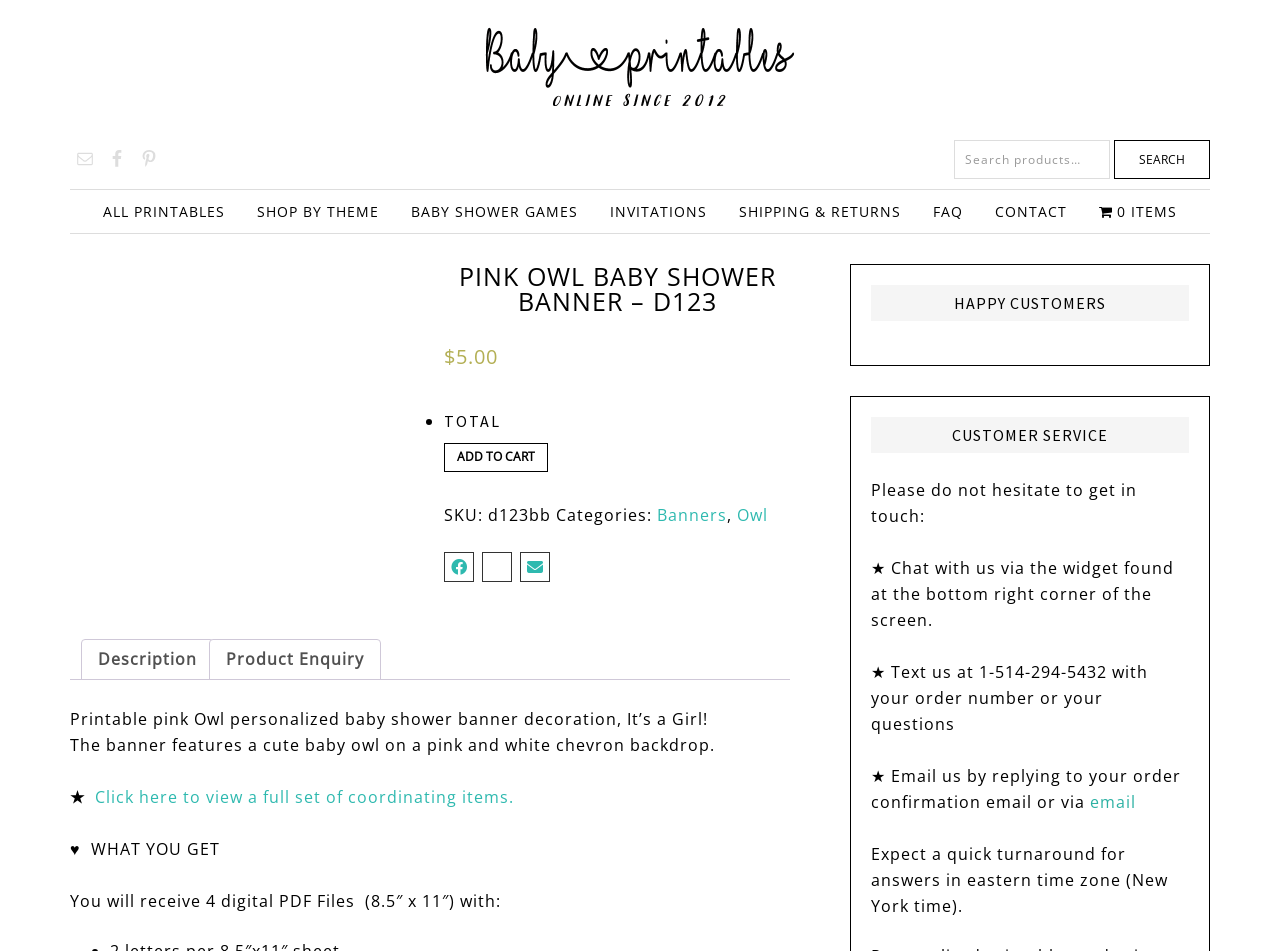How many digital PDF files will you receive with this product?
Please answer the question with a single word or phrase, referencing the image.

4